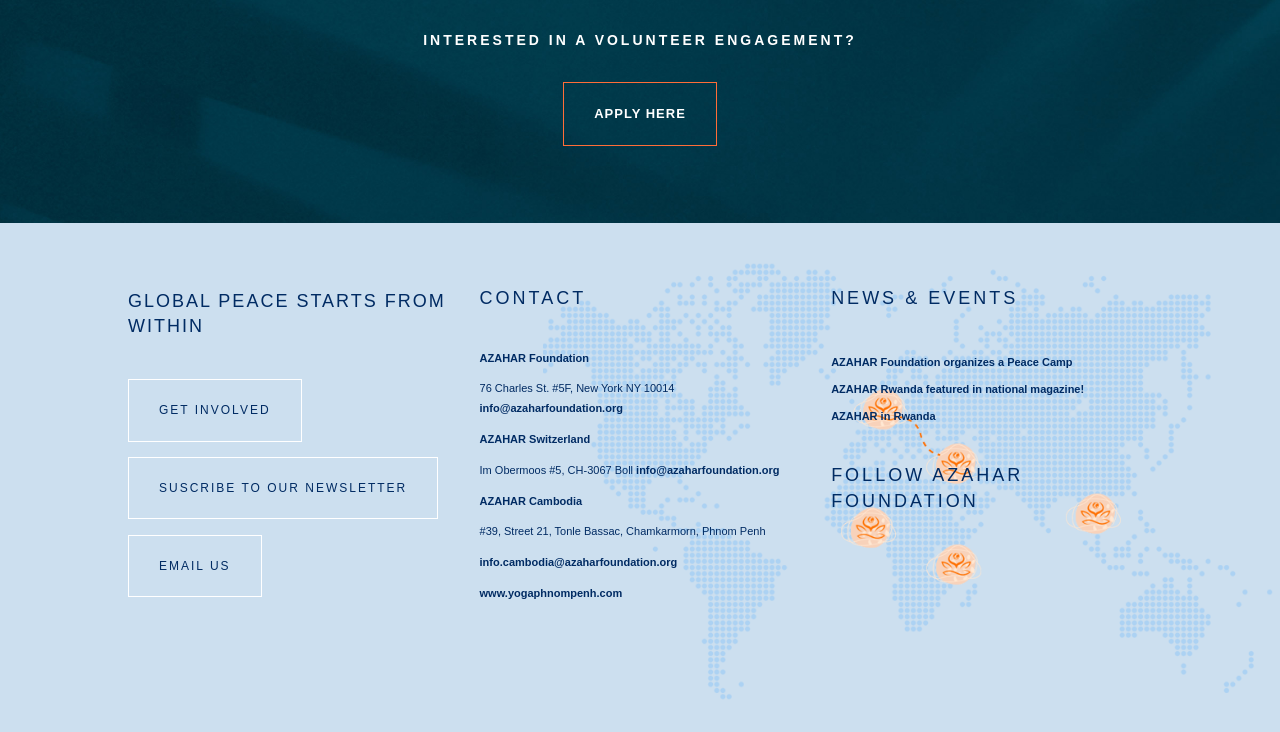Identify the bounding box coordinates of the section that should be clicked to achieve the task described: "Apply for volunteer engagement".

[0.44, 0.112, 0.56, 0.2]